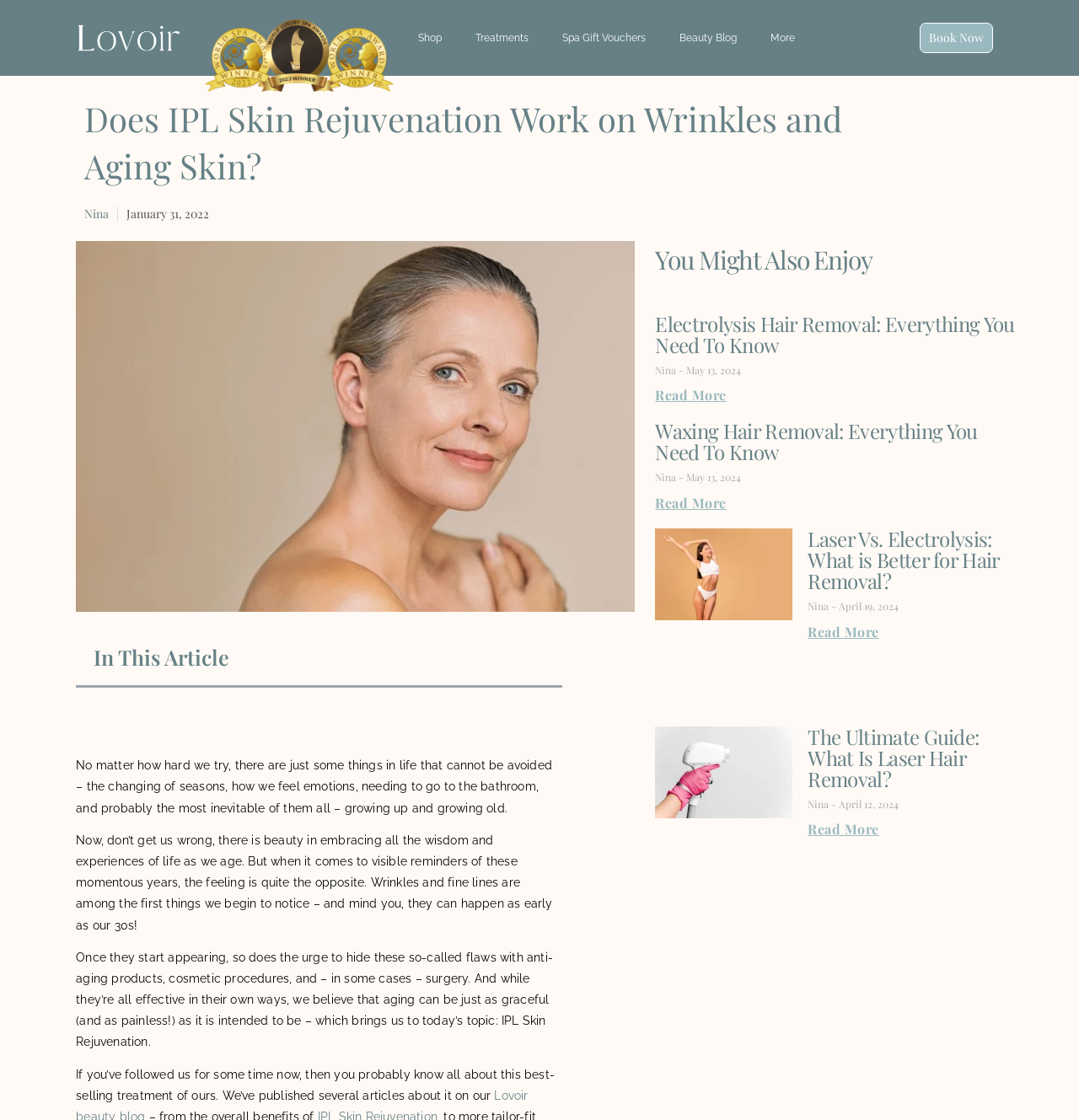Given the description of a UI element: "Treatments", identify the bounding box coordinates of the matching element in the webpage screenshot.

[0.425, 0.017, 0.505, 0.051]